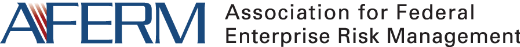What is the mission of AFERM?
Using the details from the image, give an elaborate explanation to answer the question.

The visual representation of the AFERM logo emphasizes the organization's commitment to leading practices in enterprise risk management within the federal sector, reflecting its mission to support agencies in managing risk effectively, which is the core purpose of the organization.